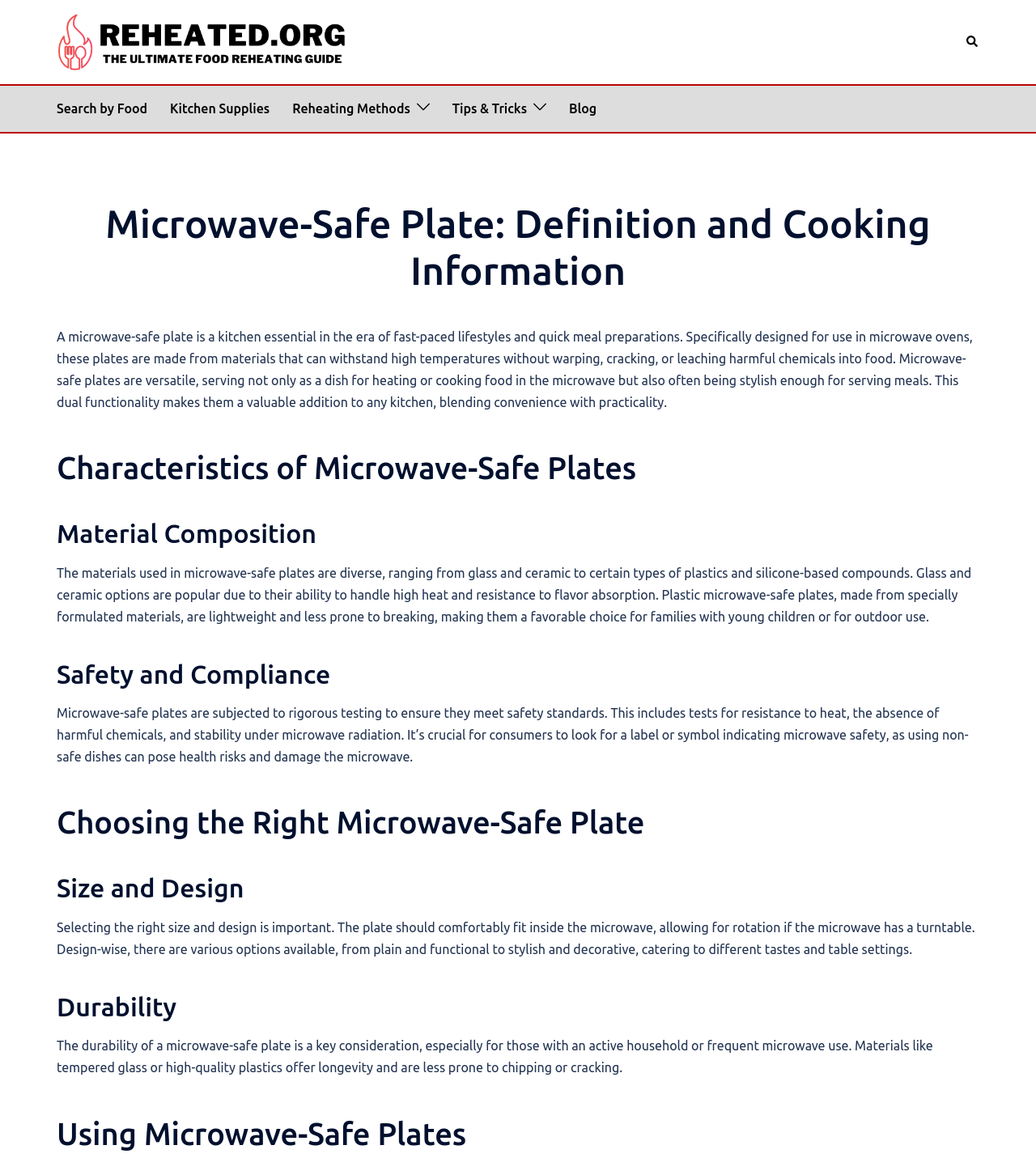Please indicate the bounding box coordinates for the clickable area to complete the following task: "learn about reheating methods". The coordinates should be specified as four float numbers between 0 and 1, i.e., [left, top, right, bottom].

[0.282, 0.085, 0.396, 0.104]